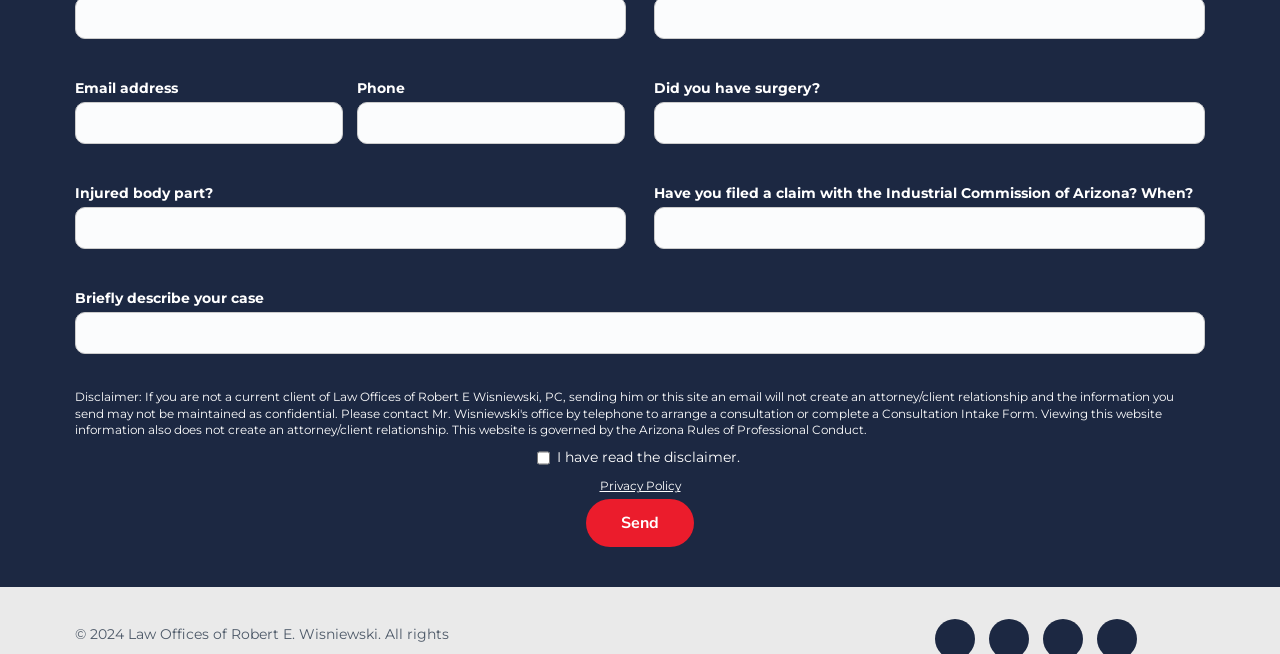Refer to the screenshot and give an in-depth answer to this question: How many social media icons are at the bottom of the page?

I counted the number of image elements at the bottom of the page and found four social media icons: Facebook, Twitter, LinkedIn, and Youtube.